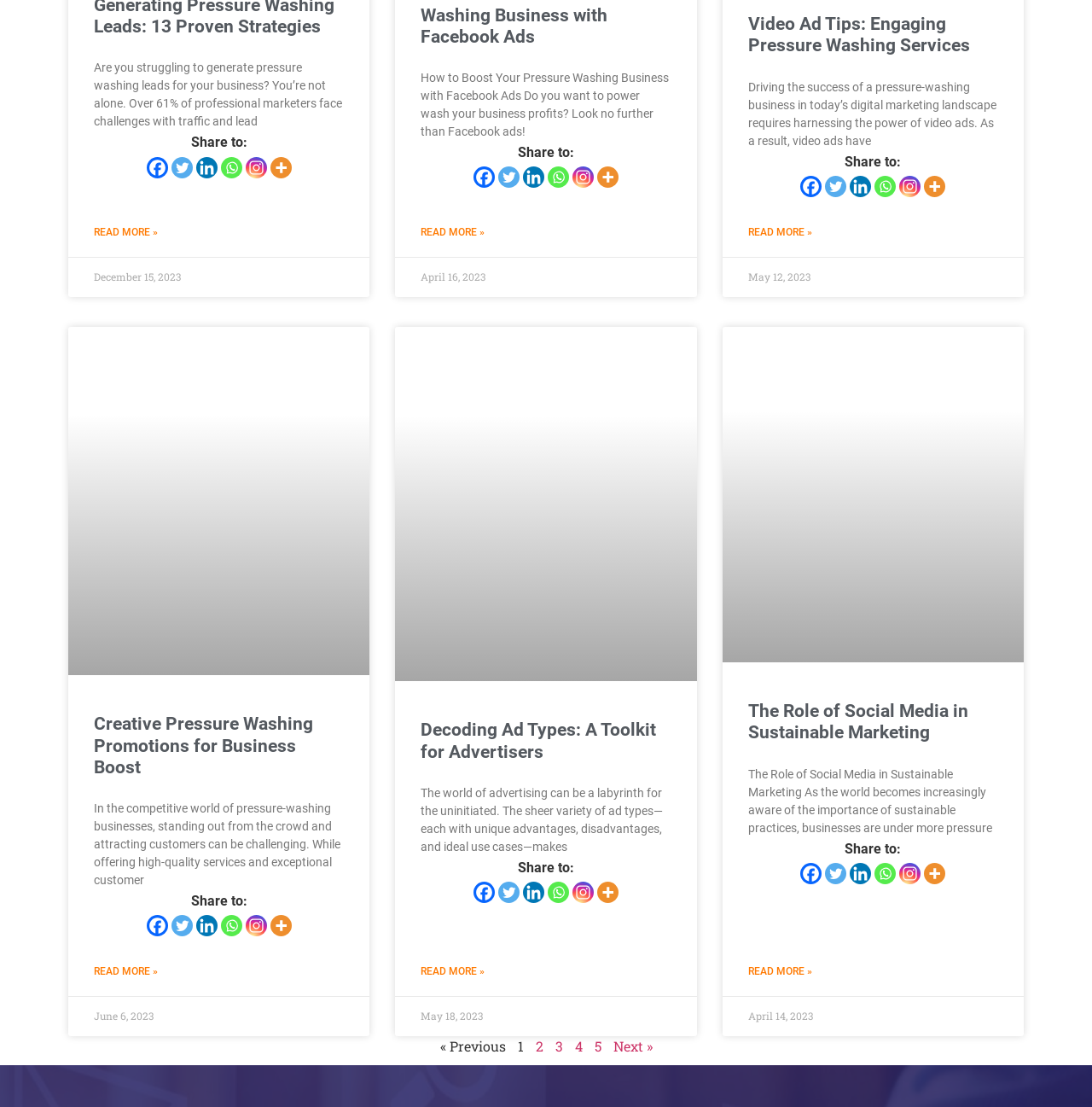Please provide the bounding box coordinates for the element that needs to be clicked to perform the following instruction: "Read more about Generating Pressure Washing Leads: 13 Proven Strategies". The coordinates should be given as four float numbers between 0 and 1, i.e., [left, top, right, bottom].

[0.086, 0.203, 0.145, 0.217]